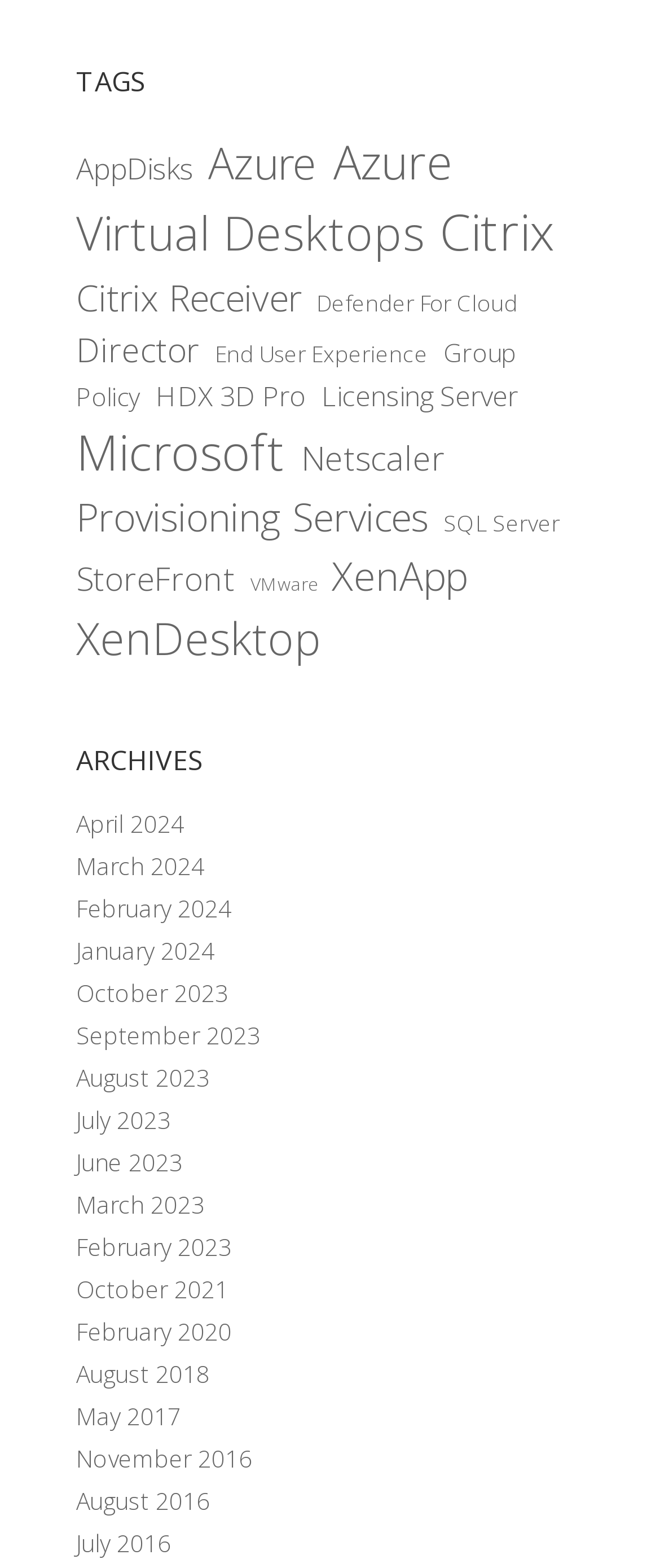Determine the bounding box coordinates of the area to click in order to meet this instruction: "Click on AppDisks".

[0.115, 0.084, 0.292, 0.131]